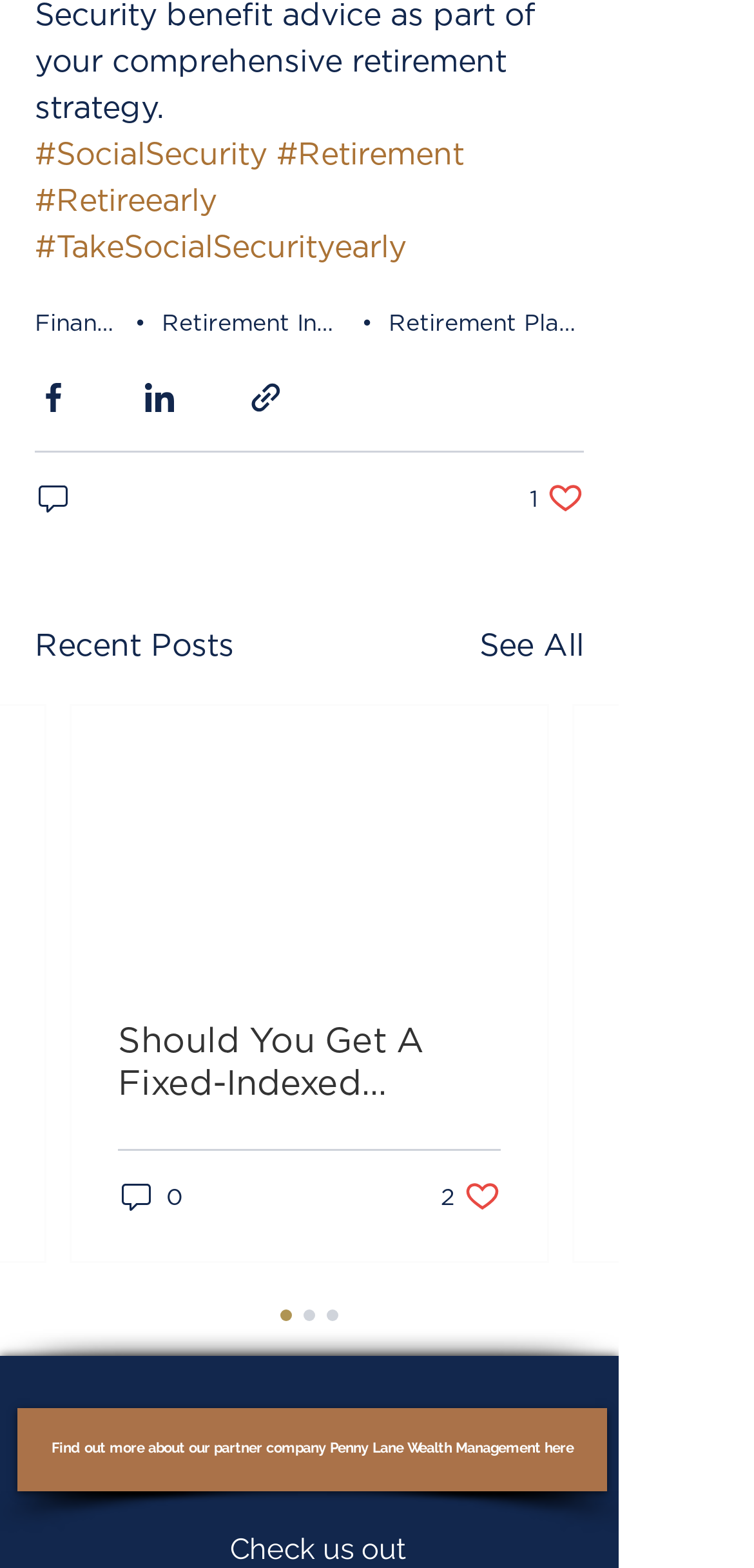Pinpoint the bounding box coordinates for the area that should be clicked to perform the following instruction: "Click on the 'Should You Get A Fixed-Indexed Annuity?' article".

[0.156, 0.651, 0.664, 0.705]